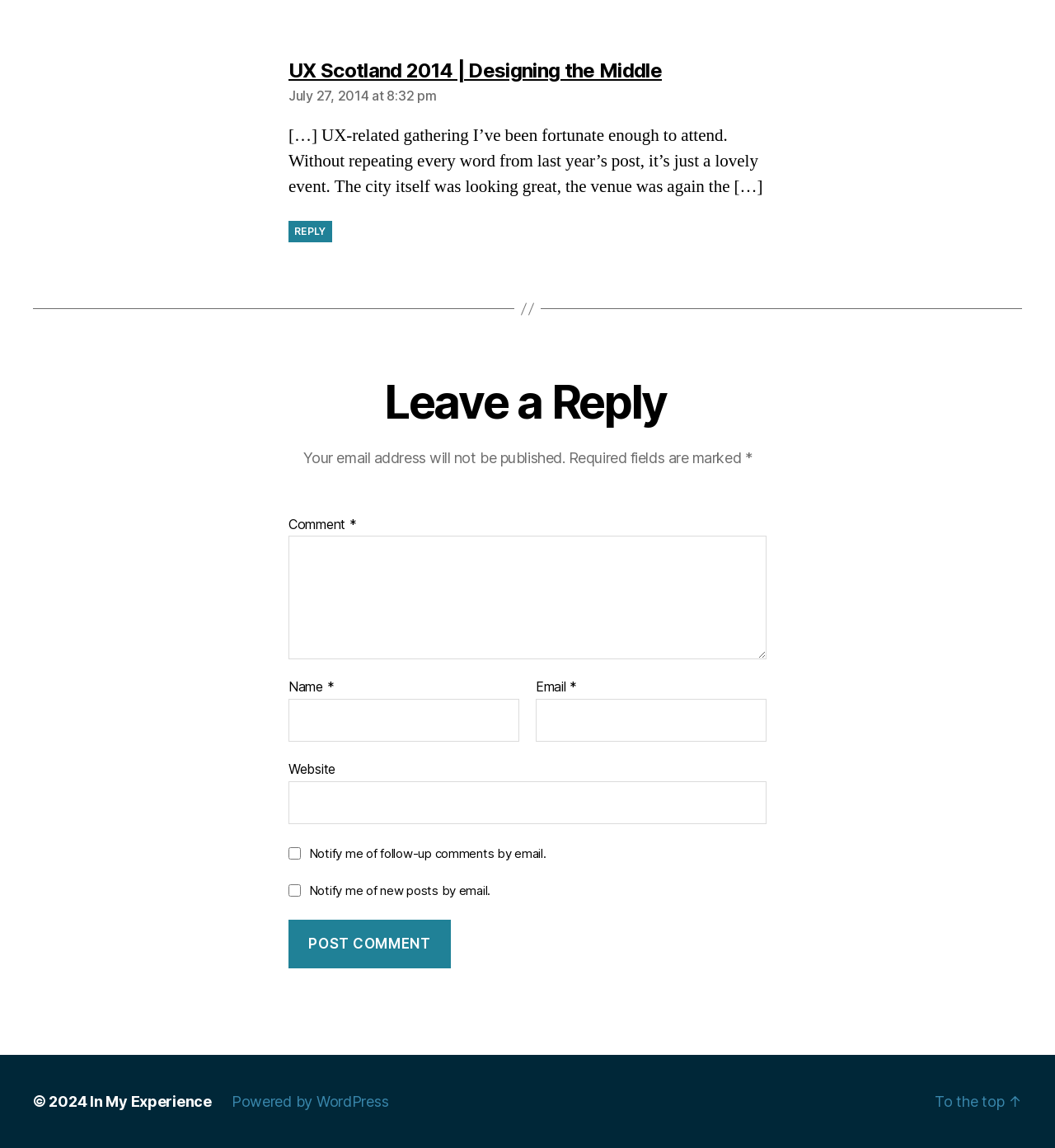Please find the bounding box coordinates of the element that must be clicked to perform the given instruction: "Click the 'Post Comment' button". The coordinates should be four float numbers from 0 to 1, i.e., [left, top, right, bottom].

[0.273, 0.801, 0.427, 0.843]